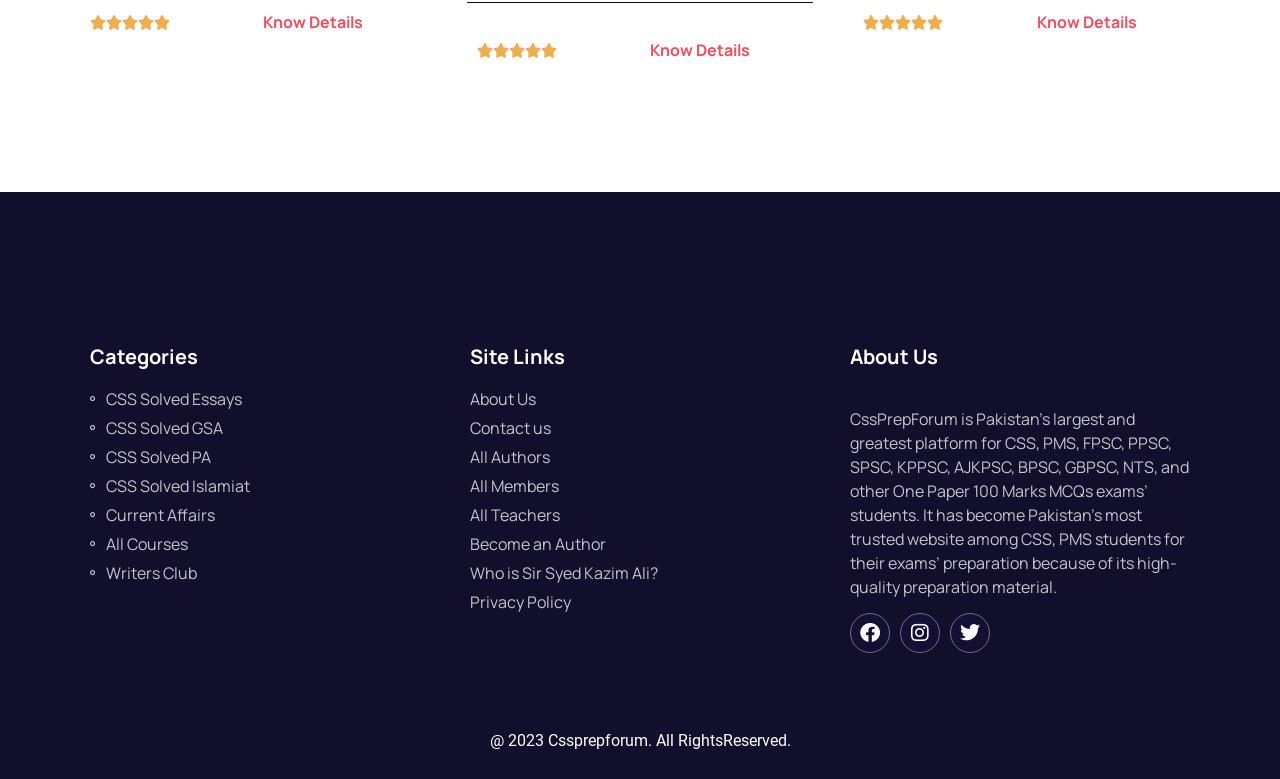Locate the bounding box coordinates of the element to click to perform the following action: 'Click on 'Know Details''. The coordinates should be given as four float values between 0 and 1, in the form of [left, top, right, bottom].

[0.206, 0.012, 0.284, 0.043]